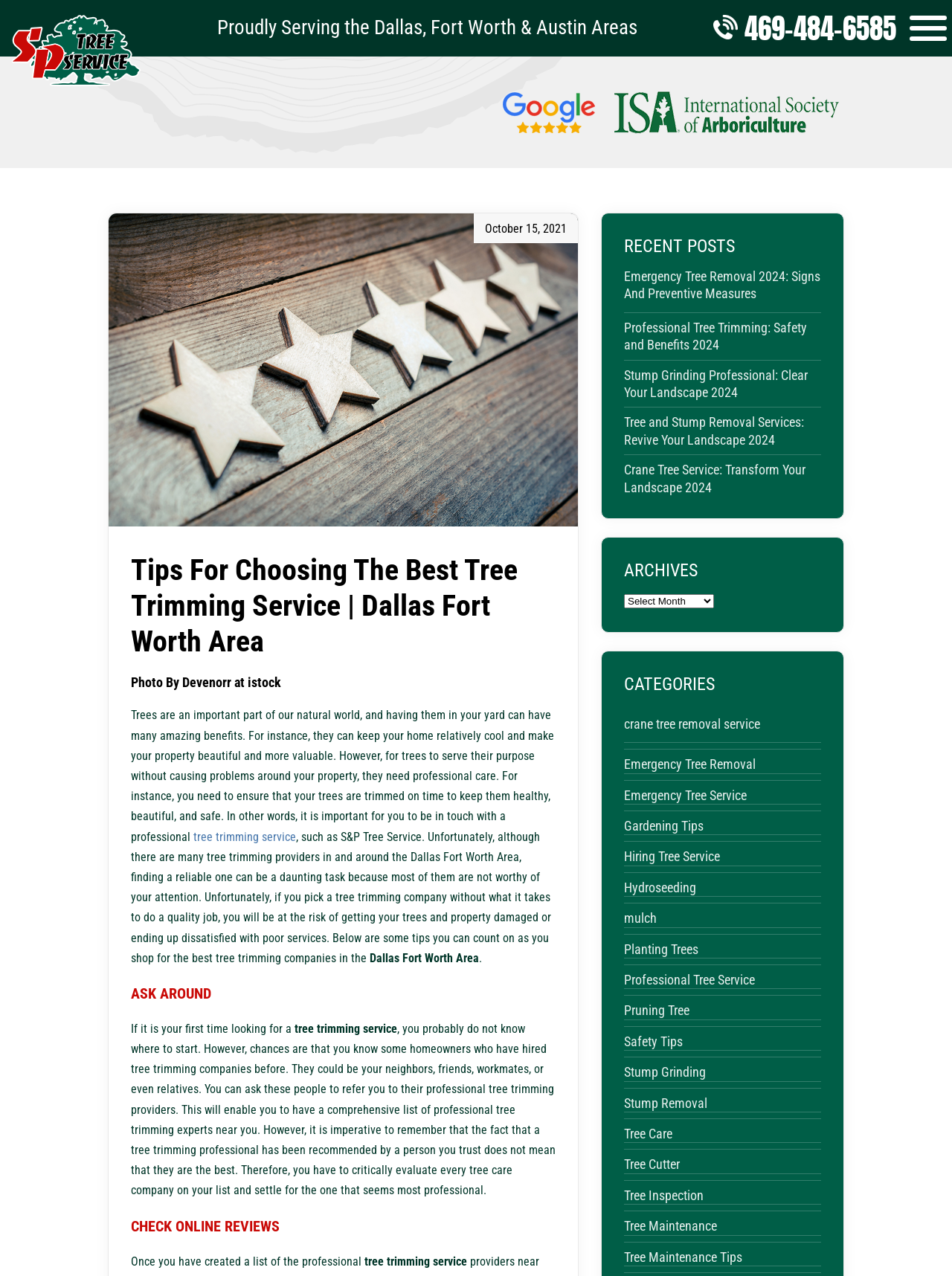Pinpoint the bounding box coordinates of the clickable element to carry out the following instruction: "Read the 'Tips For Choosing The Best Tree Trimming Service | Dallas Fort Worth Area' article."

[0.138, 0.433, 0.584, 0.517]